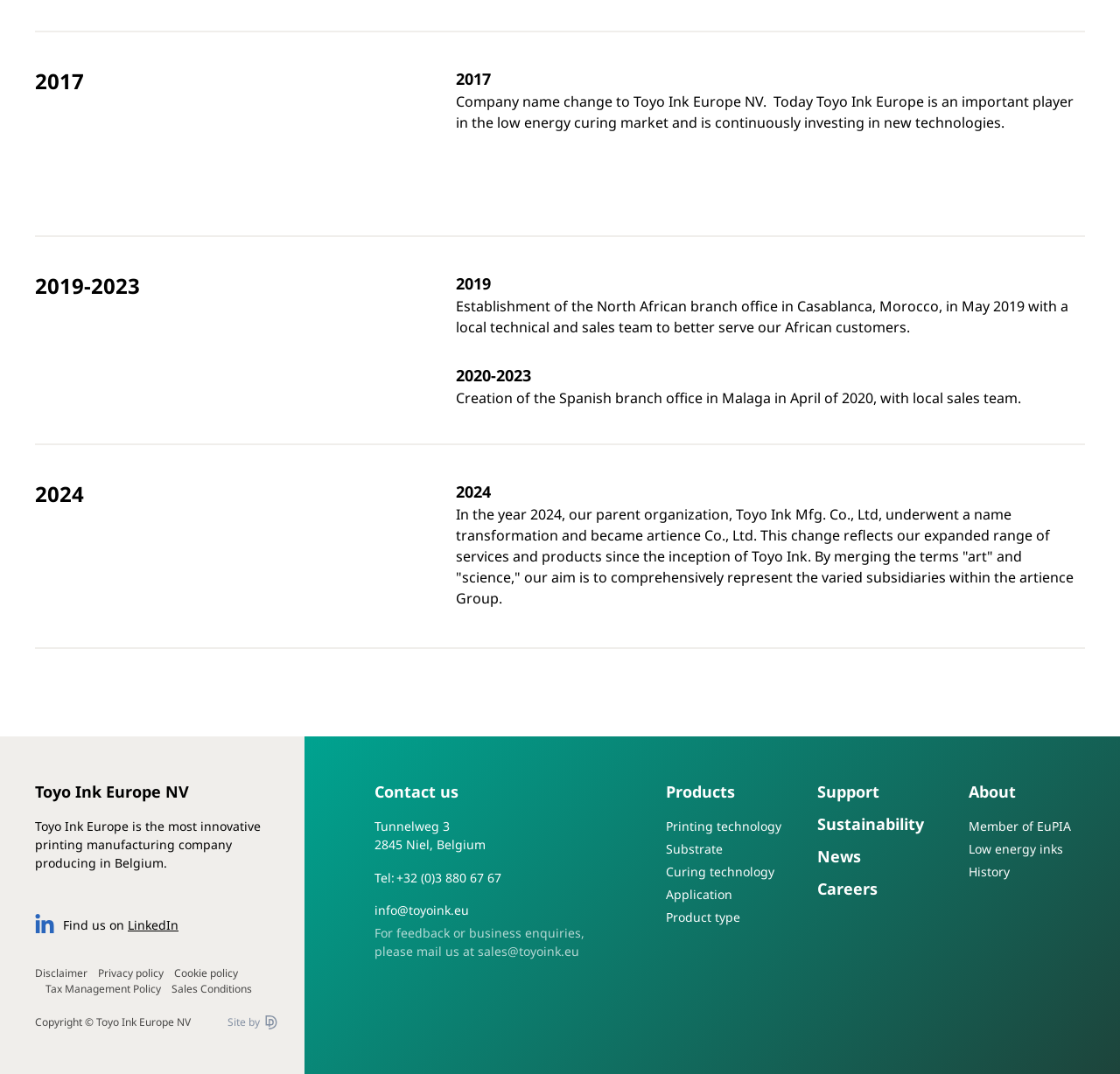Use the information in the screenshot to answer the question comprehensively: What are the main categories listed on the webpage?

These categories are listed as headings on the webpage, each with a corresponding link. They seem to be the main sections of the company's website.